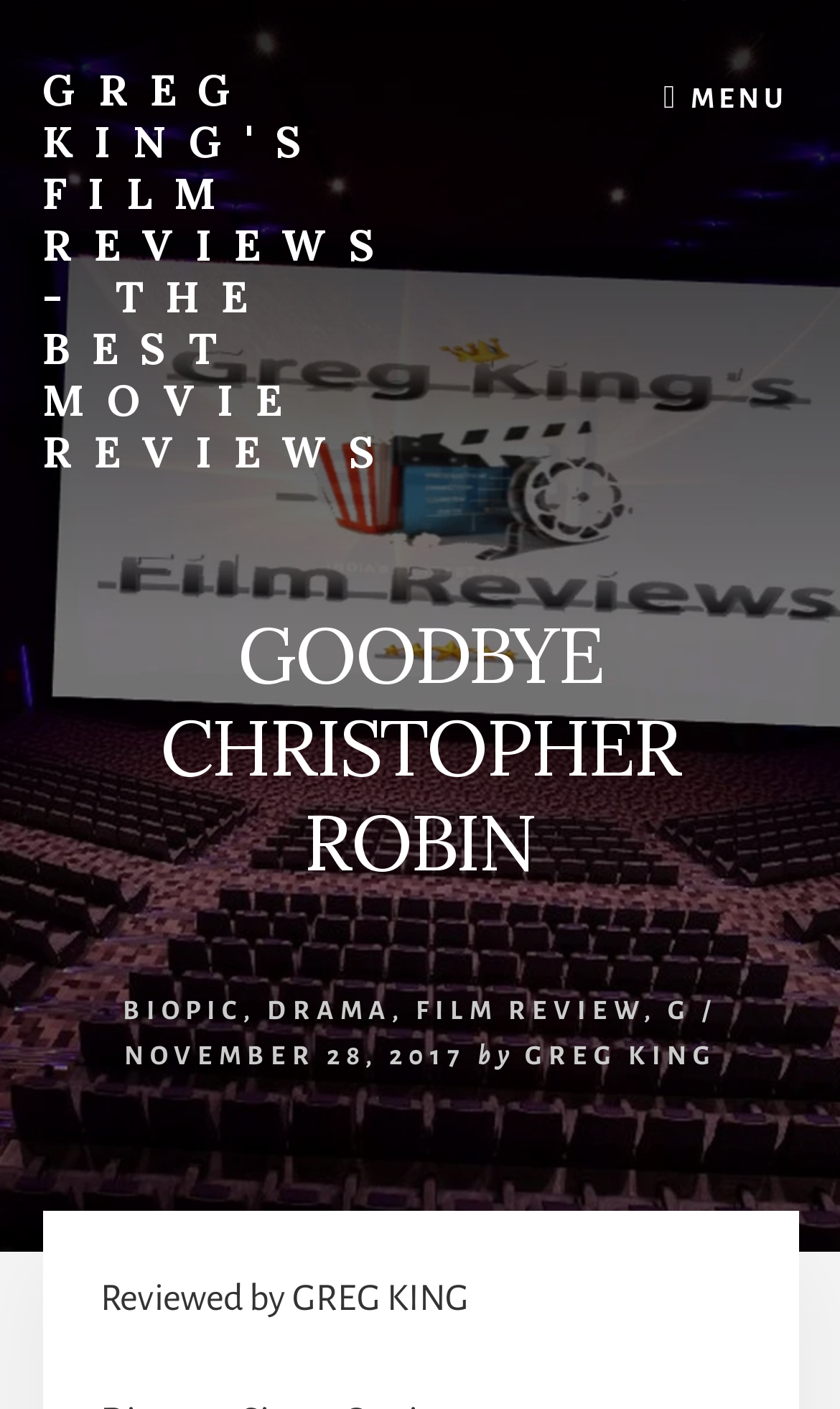Generate the text content of the main headline of the webpage.

GOODBYE CHRISTOPHER ROBIN